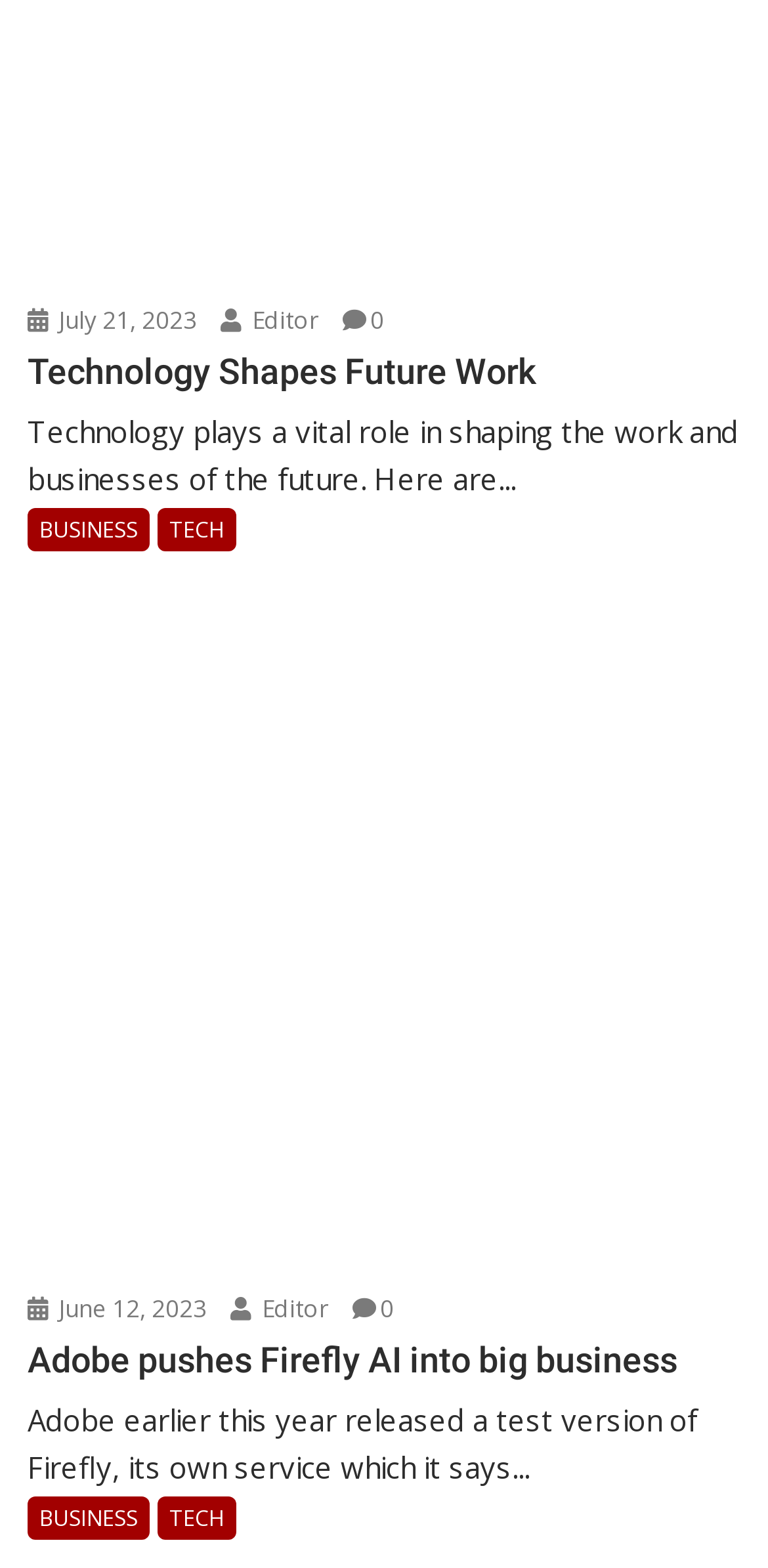Determine the bounding box coordinates of the target area to click to execute the following instruction: "Go to the TECH category."

[0.205, 0.954, 0.307, 0.982]